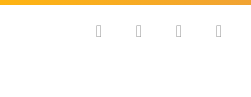Provide a short answer using a single word or phrase for the following question: 
What is the design style of the visual elements?

Clean and minimalistic